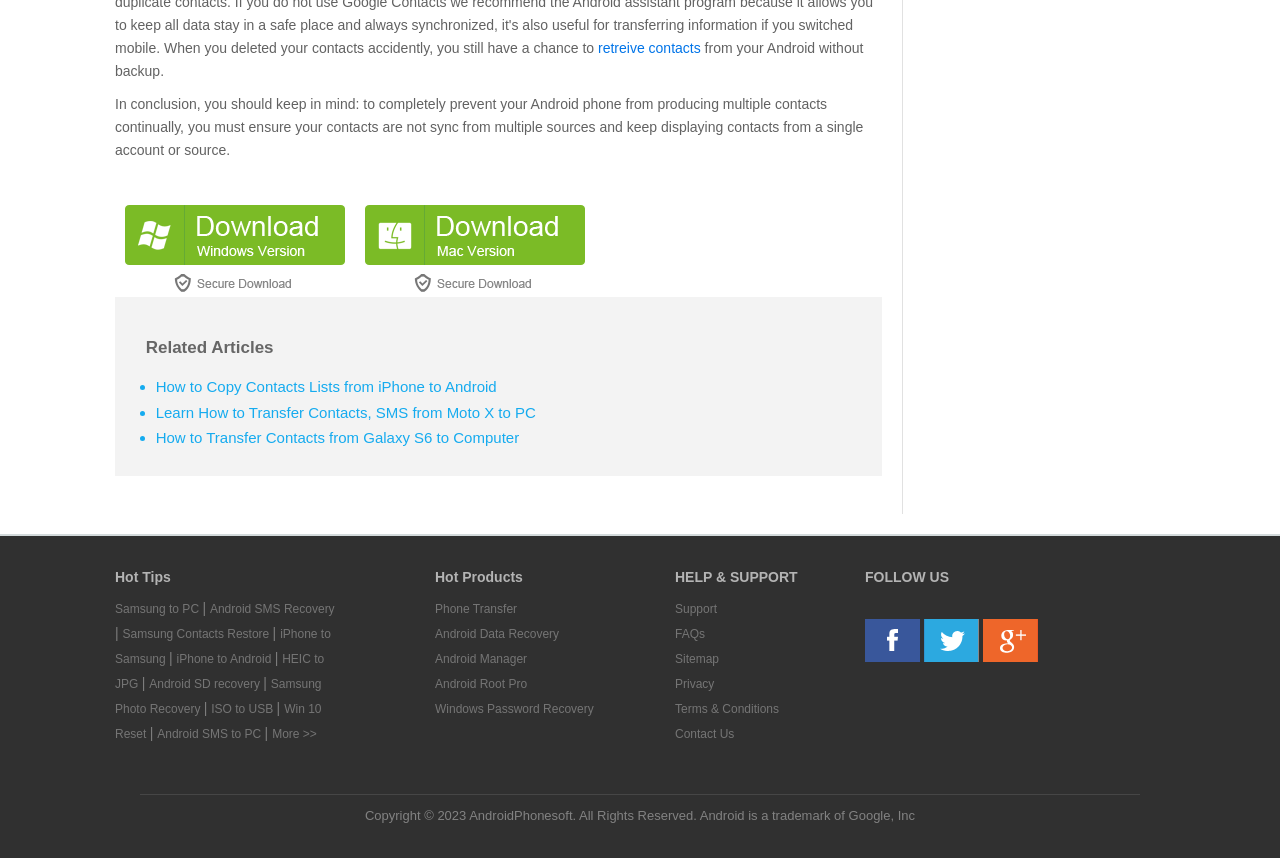How can users get support or help on the webpage?
Look at the webpage screenshot and answer the question with a detailed explanation.

Users can get support or help on the webpage by clicking on the support links provided in the 'HELP & SUPPORT' section, which includes links to support, FAQs, and contact information.